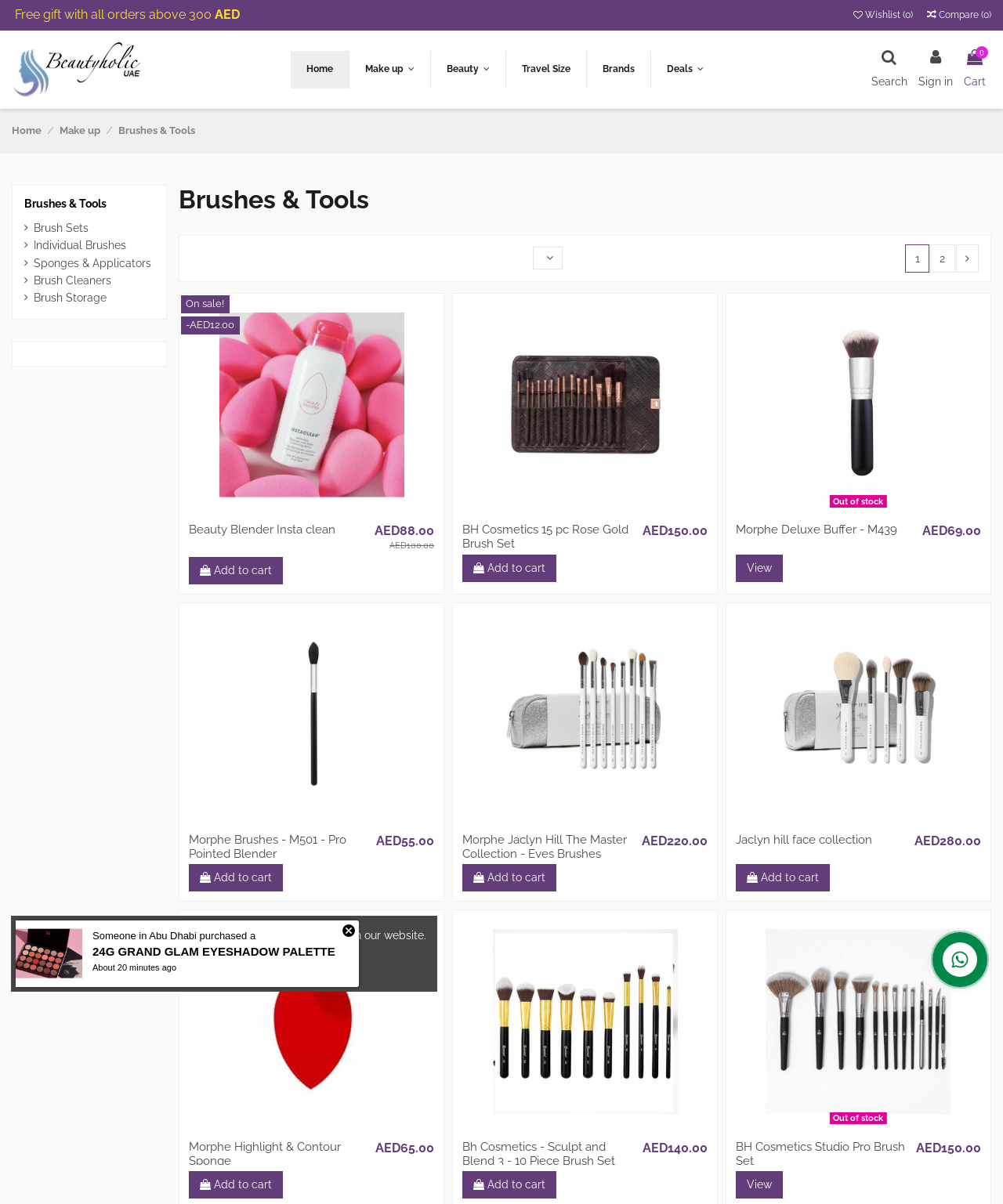Using the details in the image, give a detailed response to the question below:
How many products are displayed on this webpage?

I counted the number of articles on the webpage, which are the containers for each product, and found that there are 4 products displayed.